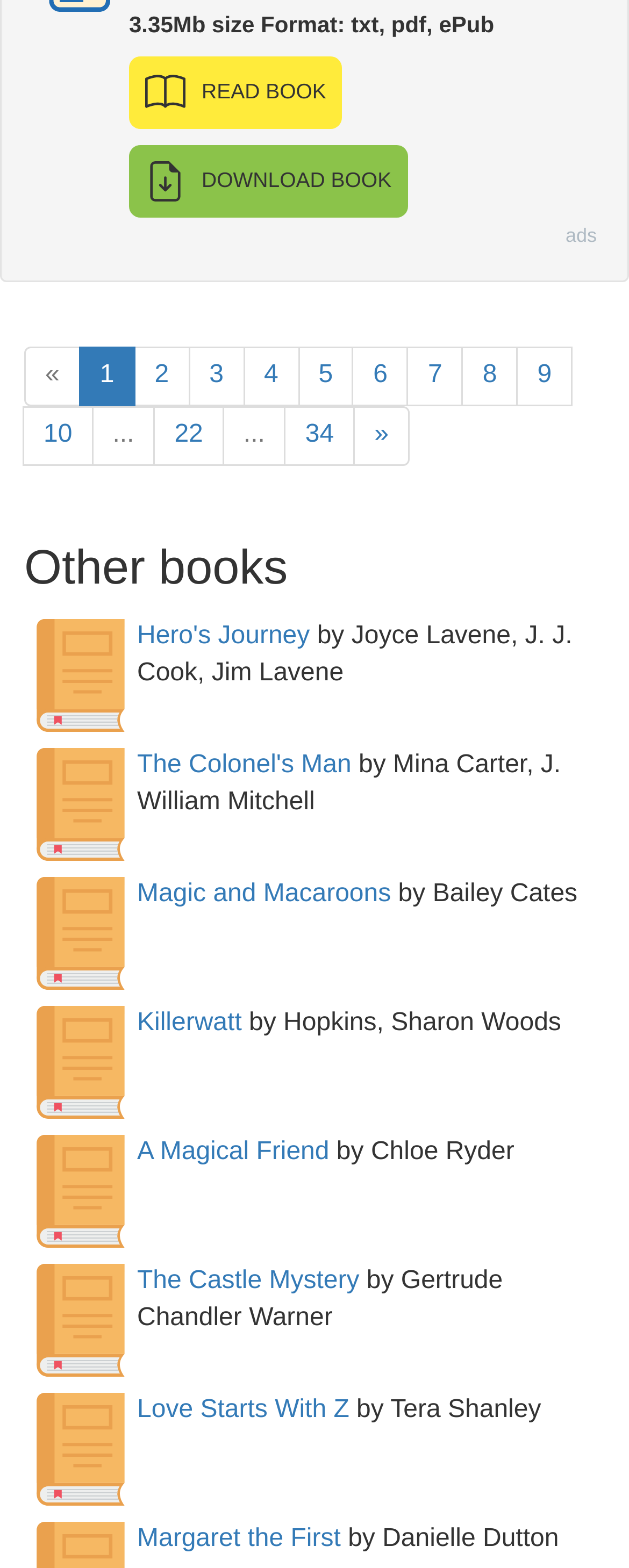Identify the bounding box coordinates for the UI element that matches this description: "Download Book".

[0.205, 0.092, 0.648, 0.139]